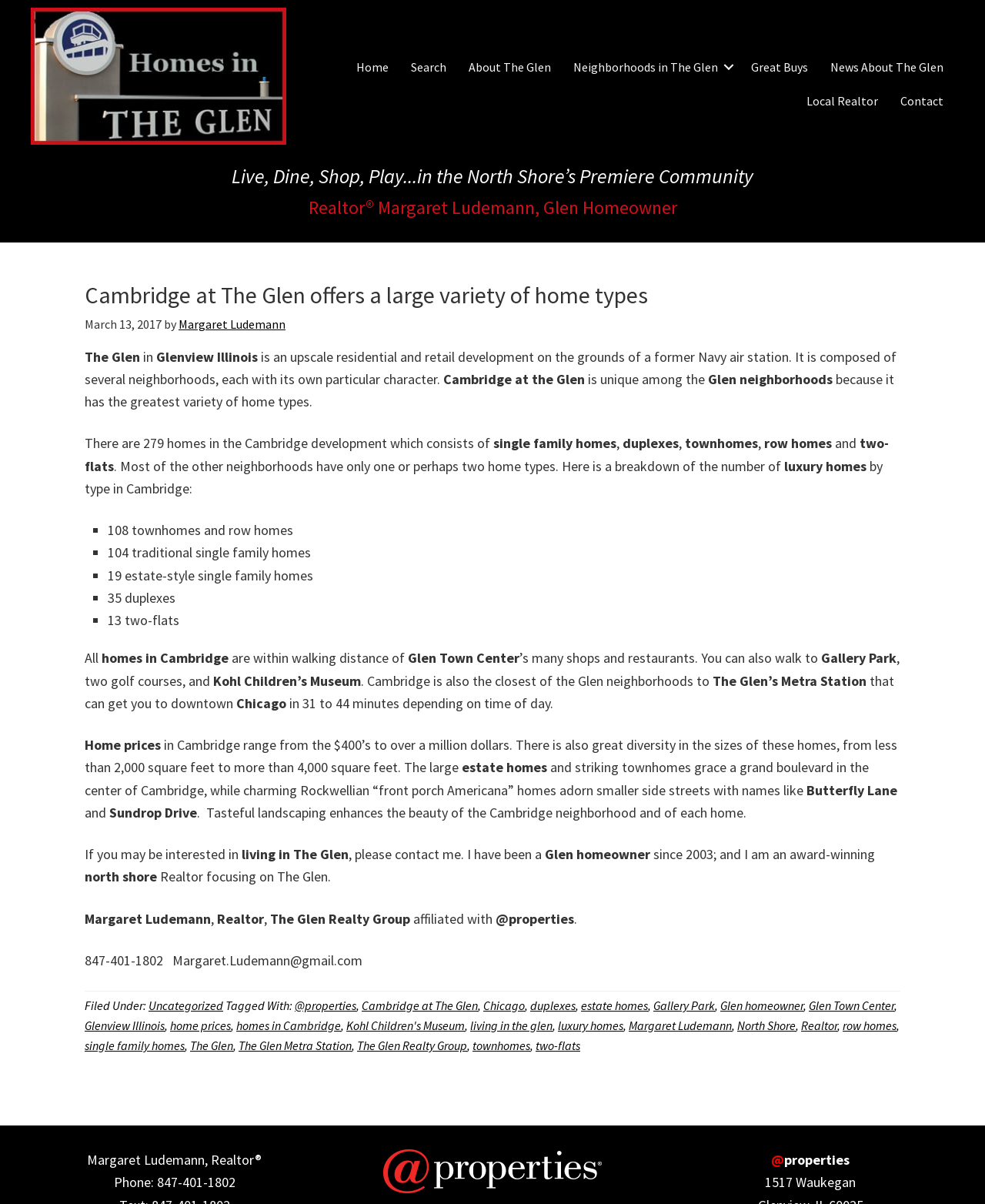Kindly determine the bounding box coordinates for the area that needs to be clicked to execute this instruction: "Click on 'Margaret Ludemann'".

[0.181, 0.263, 0.29, 0.275]